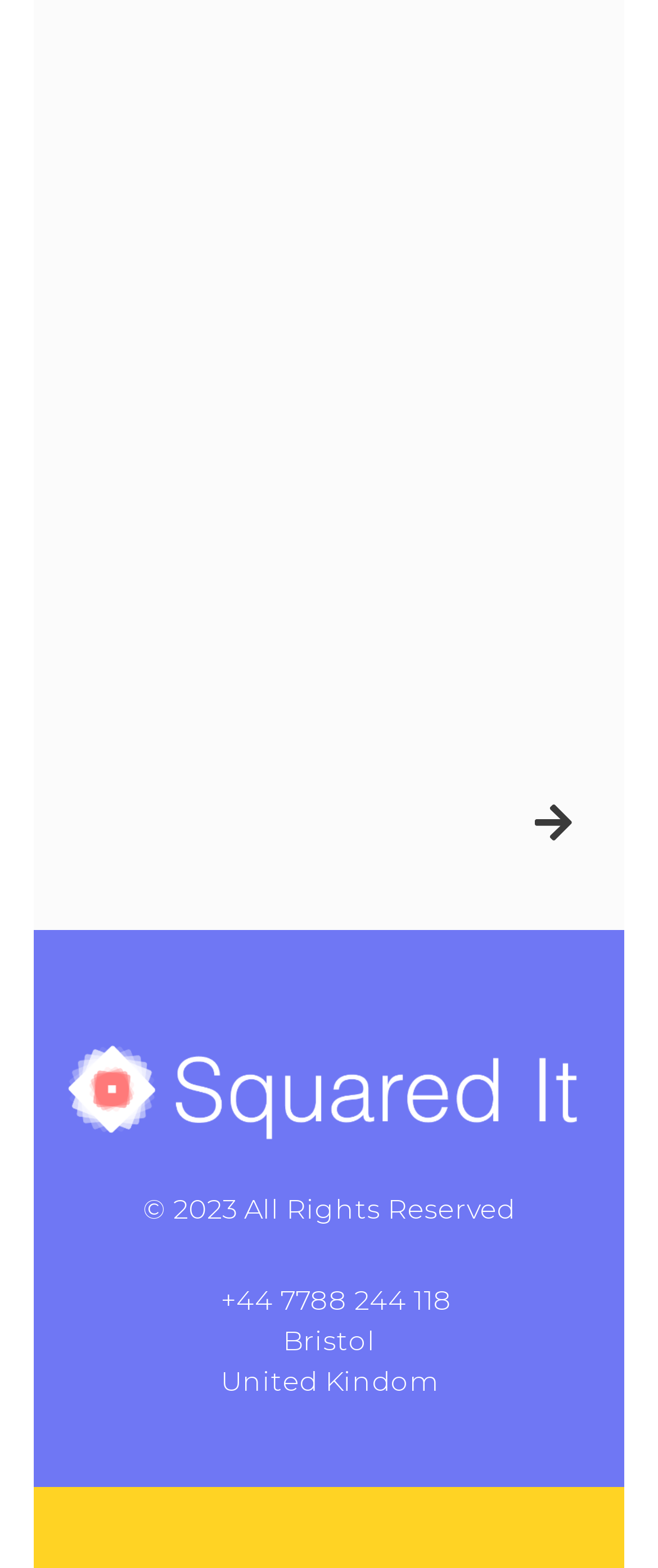Identify the bounding box for the described UI element. Provide the coordinates in (top-left x, top-left y, bottom-right x, bottom-right y) format with values ranging from 0 to 1: United Kindom

[0.103, 0.869, 0.897, 0.894]